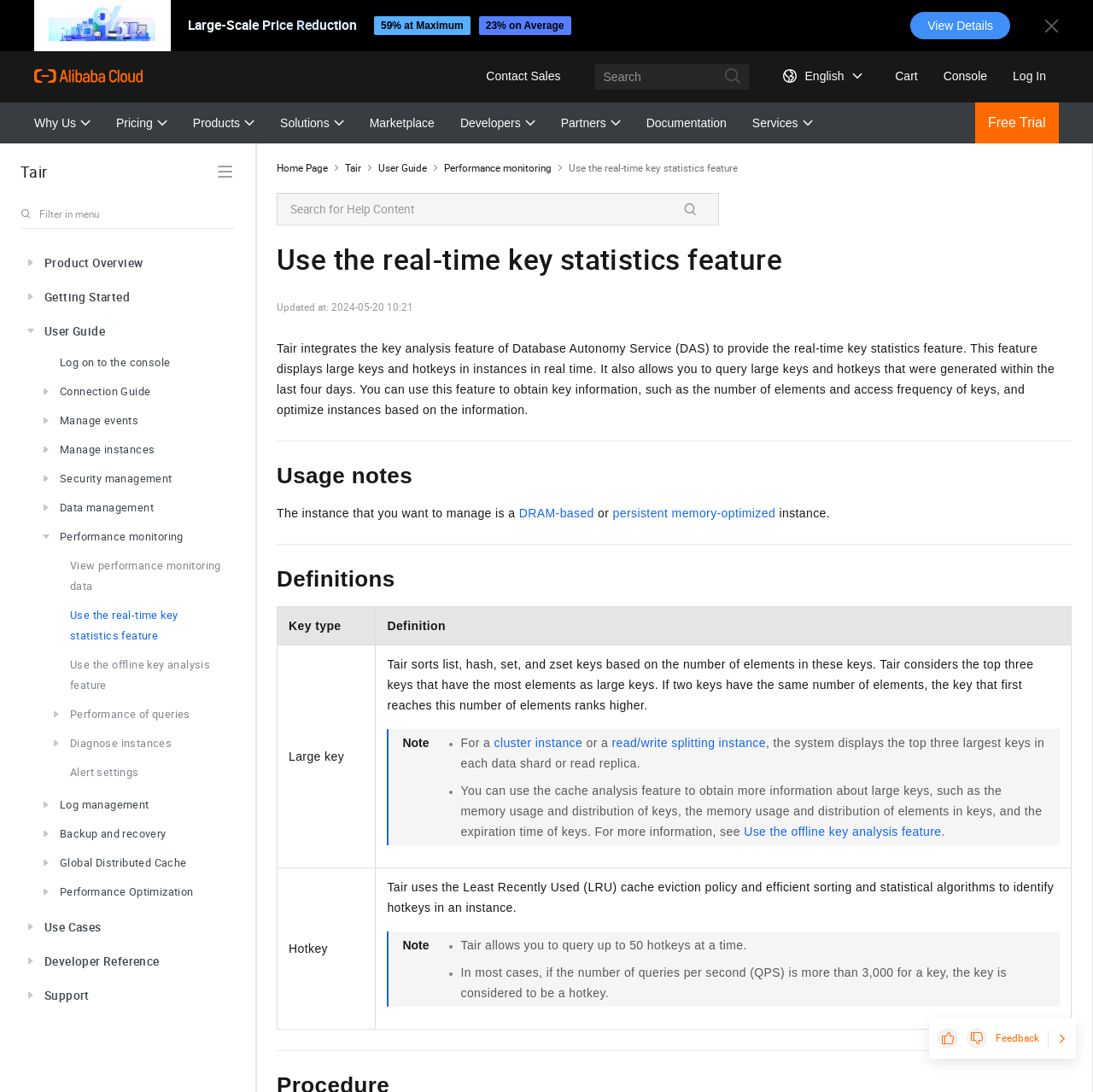Summarize the webpage in an elaborate manner.

This webpage is a documentation page for Tair, a product of Alibaba Cloud, and it provides information on how to use the real-time key statistics feature. 

At the top of the page, there is a navigation bar with several links, including "Alibaba Cloud", "Contact Sales", "编组" (which means "group" in Chinese), "Cart", "Console", and "Log In". 

Below the navigation bar, there are several sections. The first section is a header area with links to "Home Page", "Tair", "User Guide", and "Performance monitoring". 

The main content area is divided into several sections. The first section has a heading "Use the real-time key statistics feature" and provides a brief introduction to this feature, which displays large keys and hotkeys in instances in real time. 

The next section is a table of contents with links to various topics, including "Product Overview", "Getting Started", "User Guide", and "Performance monitoring". 

The following section has a heading "Usage notes" and provides some notes on using the real-time key statistics feature. 

The next section has a heading "Definitions" and provides definitions for key terms, including "Large key" and "Hotkey". This section includes a table with two columns, "Key type" and "Definition". 

Throughout the page, there are several links to other related topics, such as "DRAM-based instance", "persistent memory-optimized instance", "cluster instance", and "read/write splitting instance". There is also a search box at the top right corner of the page, allowing users to search for help content.